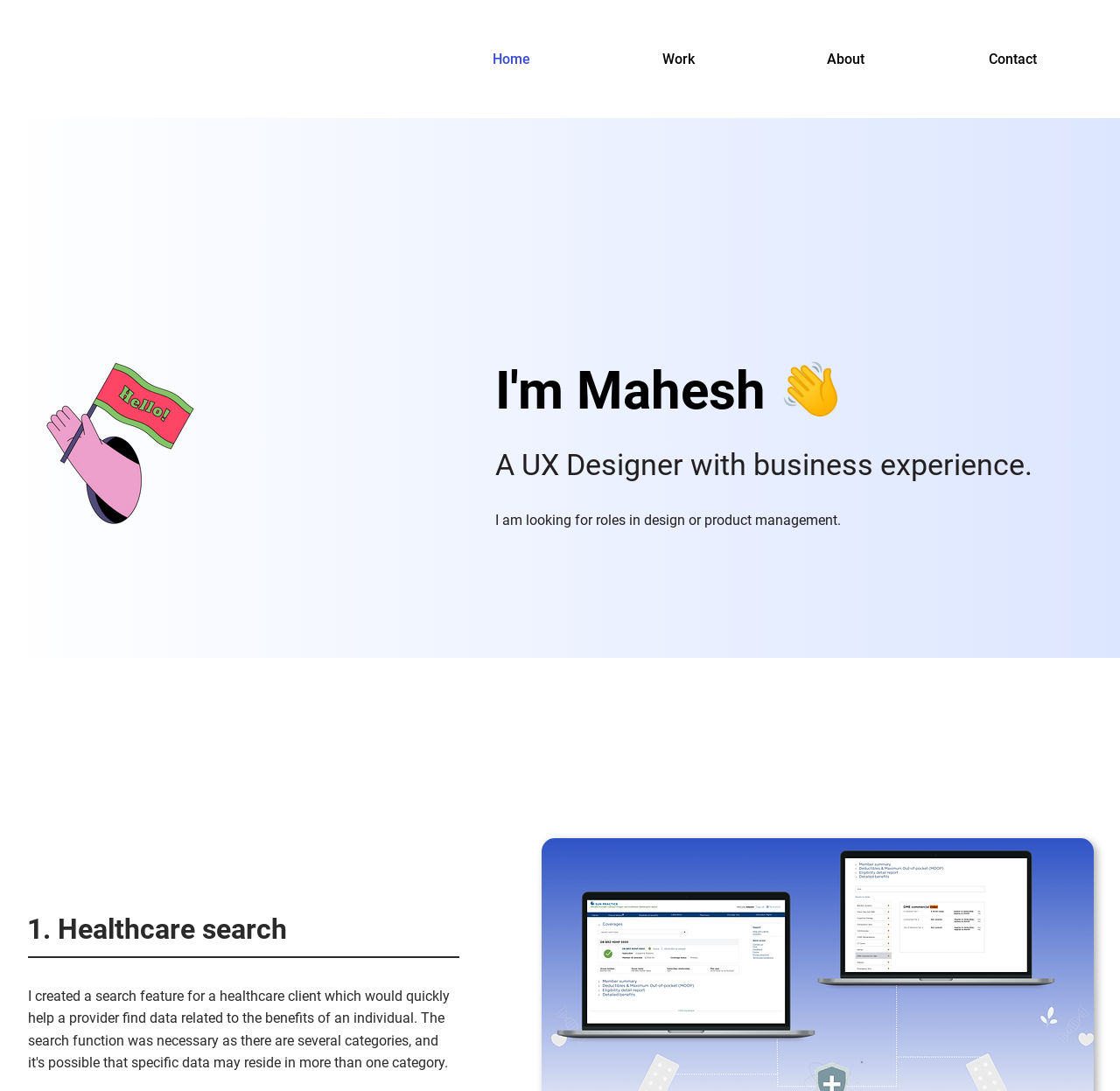Locate the bounding box of the UI element with the following description: "Work".

[0.531, 0.03, 0.681, 0.078]